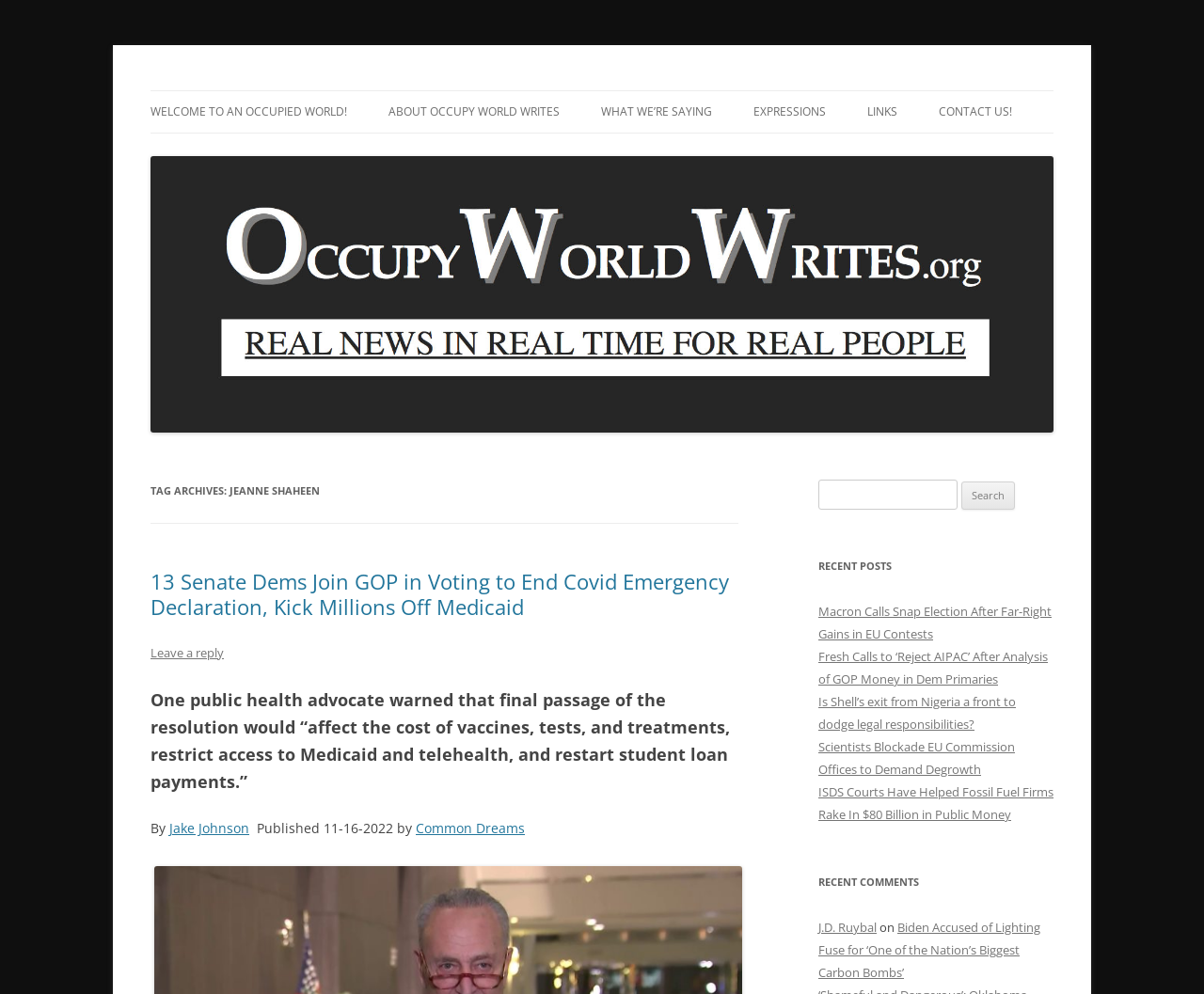Offer an in-depth caption of the entire webpage.

The webpage is about Occupy World Writes, a platform focused on global movements and news. At the top, there is a heading "Occupy World Writes" and a link with the same name. Below it, there is another heading "The Movement Continues – Globally". 

On the left side, there is a menu with several links, including "WELCOME TO AN OCCUPIED WORLD!", "ABOUT OCCUPY WORLD WRITES", "WHAT WE’RE SAYING", "EXPRESSIONS", "LINKS", and "CONTACT US!". 

Below the menu, there is an image with the text "Occupy World Writes". To the right of the image, there is a header section with a heading "TAG ARCHIVES: JEANNE SHAHEEN". 

Under the header section, there is an article with a heading "13 Senate Dems Join GOP in Voting to End Covid Emergency Declaration, Kick Millions Off Medicaid". The article has a link to read more and a "Leave a reply" link. Below the article, there is a quote from a public health advocate, followed by the author's name "Jake Johnson" and the publication "Common Dreams". 

On the right side, there is a search bar with a label "Search for:" and a button to submit the search query. Below the search bar, there is a heading "RECENT POSTS" with several links to news articles, including "Macron Calls Snap Election After Far-Right Gains in EU Contests", "Fresh Calls to ‘Reject AIPAC’ After Analysis of GOP Money in Dem Primaries", and others. 

Further down, there is a heading "RECENT COMMENTS" with a link to a comment by "J.D. Ruybal" on an article titled "Biden Accused of Lighting Fuse for ‘One of the Nation’s Biggest Carbon Bombs’".